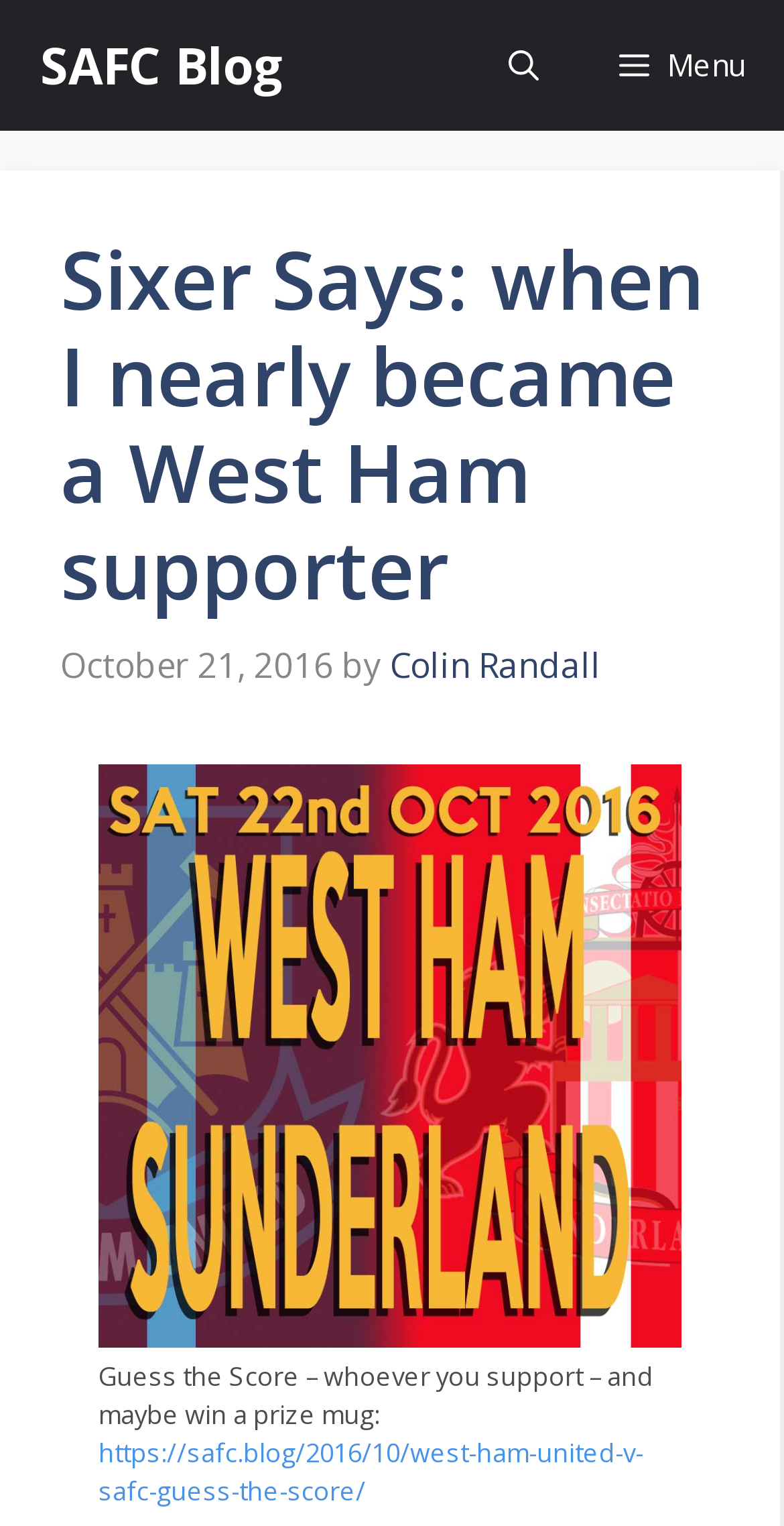Please provide the bounding box coordinate of the region that matches the element description: aria-label="Open Search Bar". Coordinates should be in the format (top-left x, top-left y, bottom-right x, bottom-right y) and all values should be between 0 and 1.

[0.597, 0.0, 0.738, 0.086]